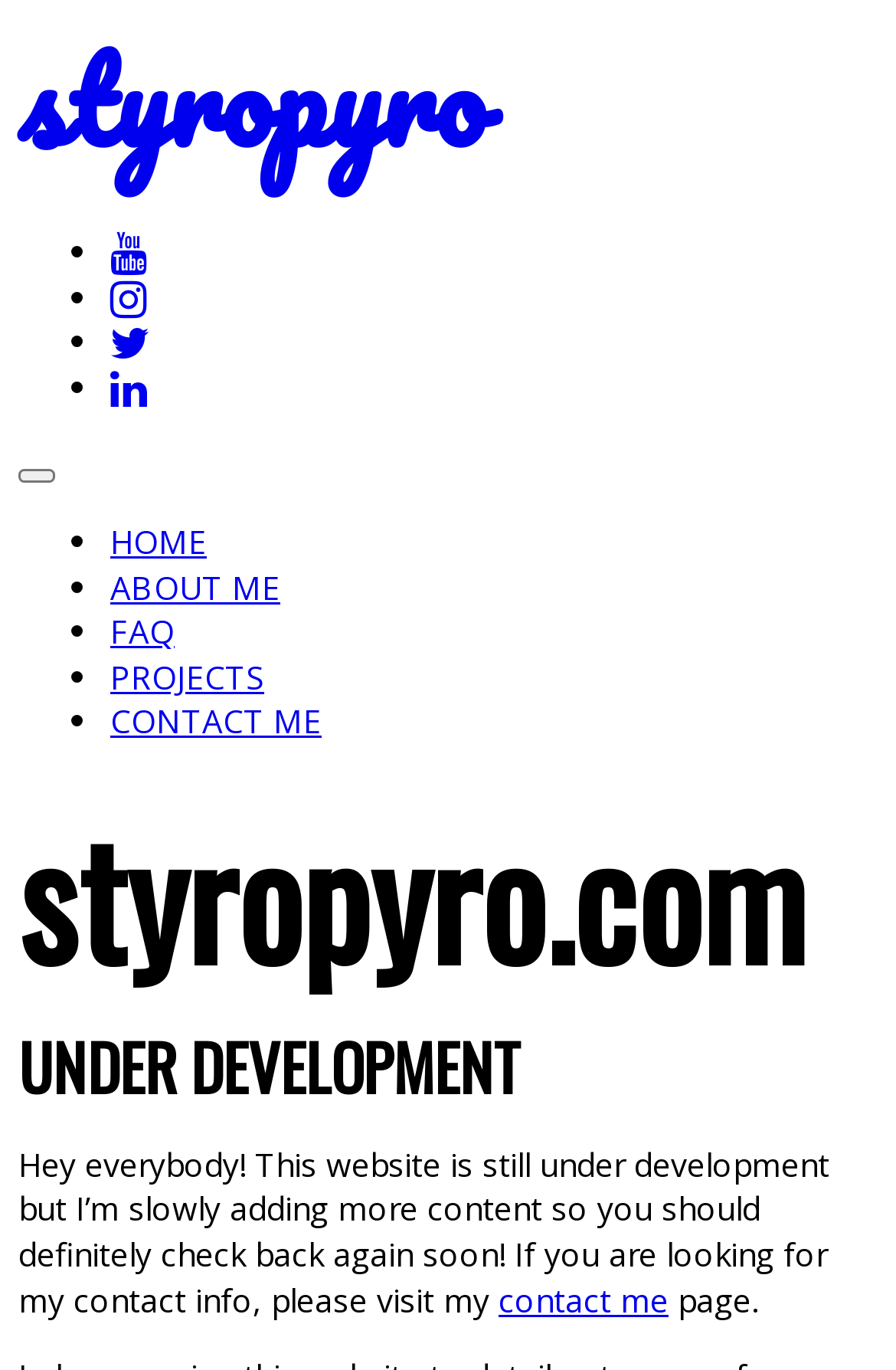Find the bounding box coordinates of the area to click in order to follow the instruction: "toggle navigation".

[0.021, 0.343, 0.062, 0.353]